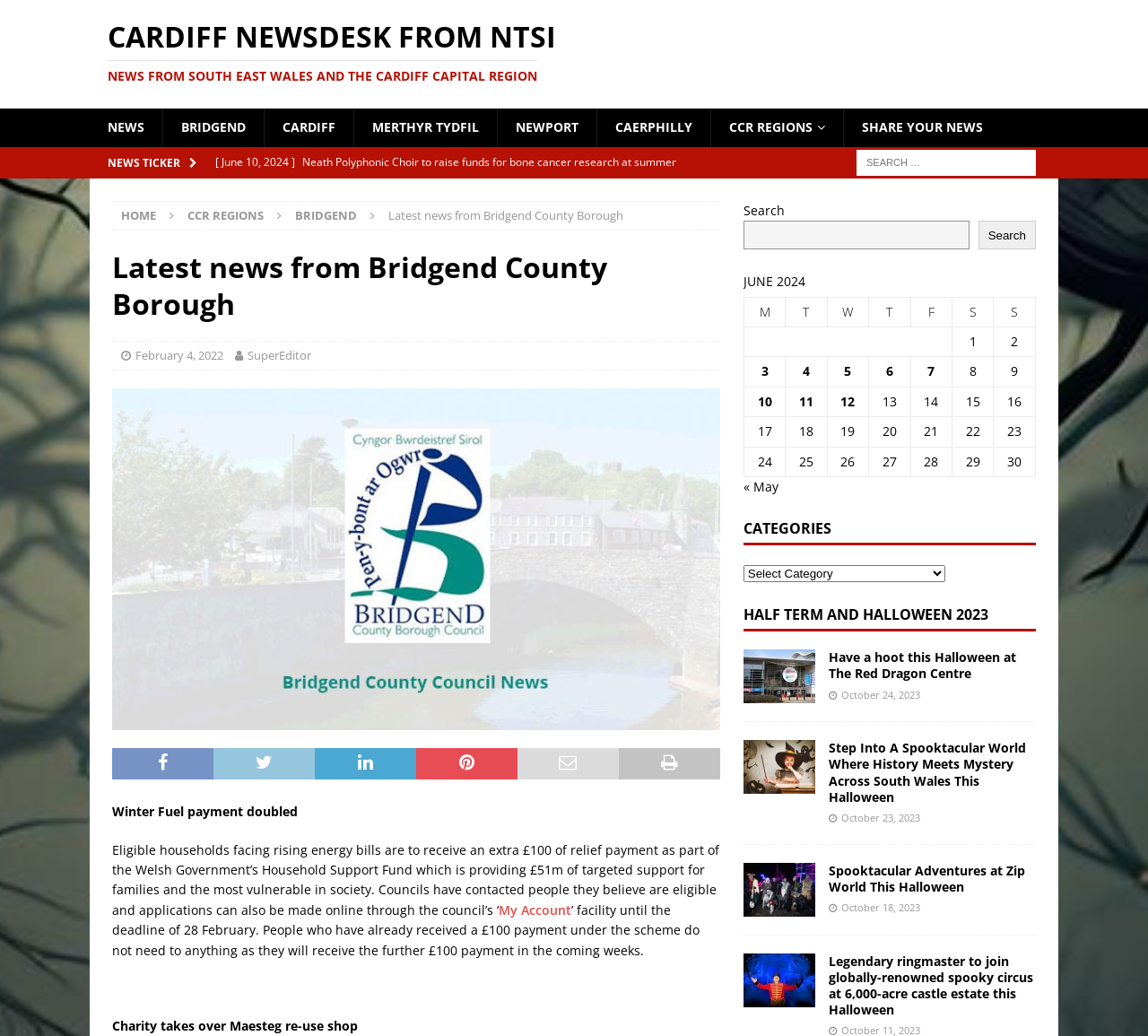What is the deadline for applications for the Household Support Fund?
Please describe in detail the information shown in the image to answer the question.

The deadline for applications for the Household Support Fund can be found in the paragraph of text that describes the Winter Fuel payment being doubled, which states that applications can be made online through the council's 'My Account' facility until the deadline of 28 February.